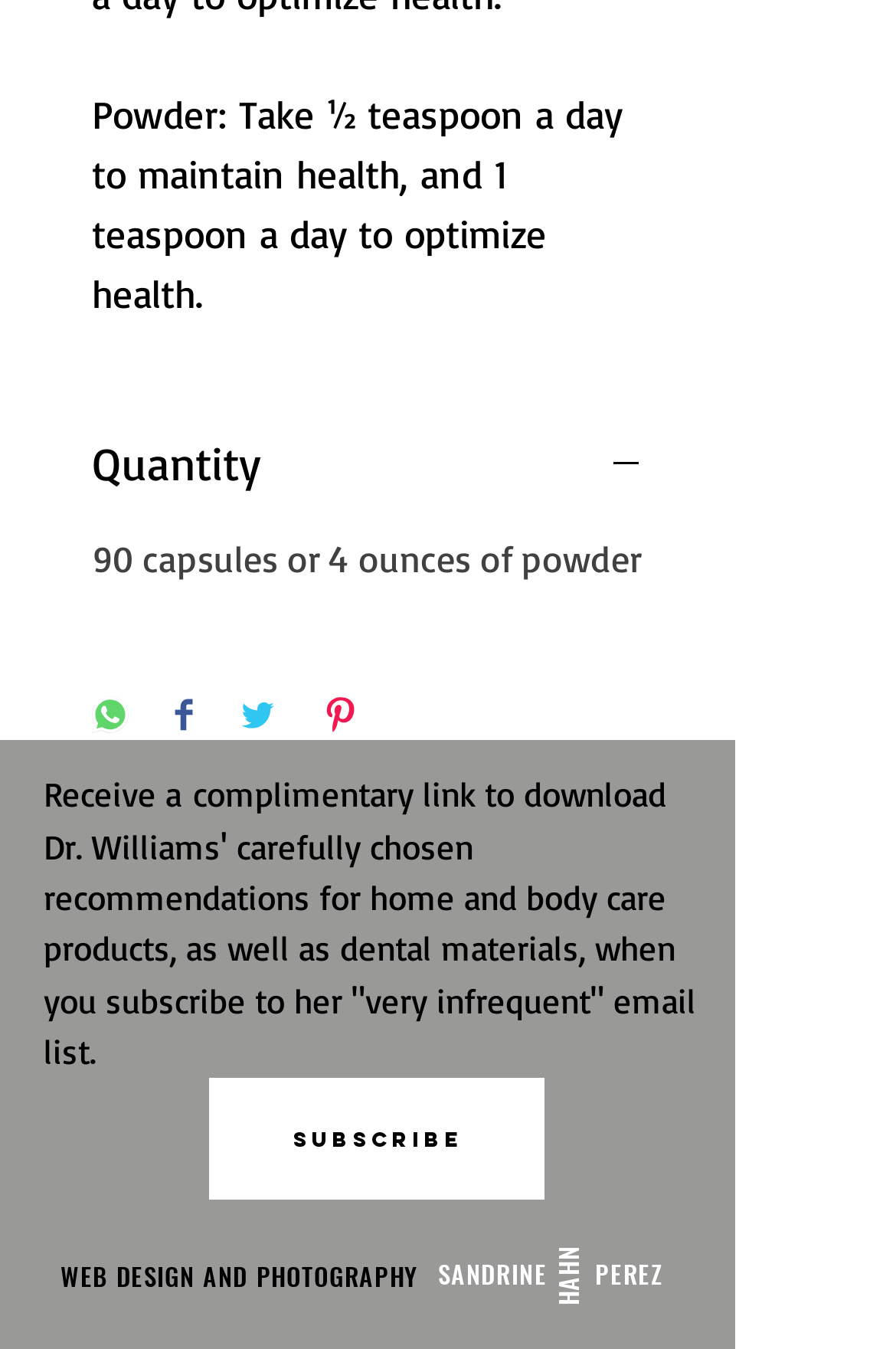Answer the question with a brief word or phrase:
How many photographers are credited for the webpage?

2